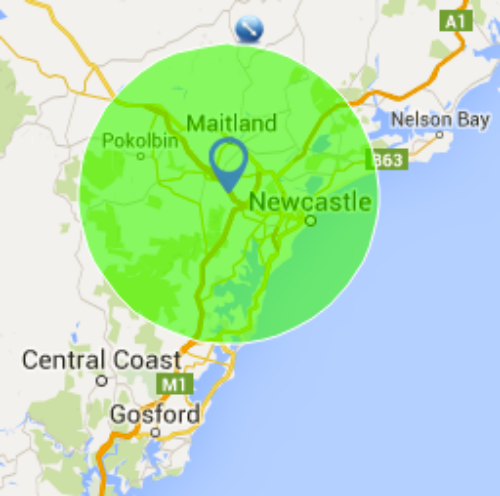Describe all the elements visible in the image meticulously.

The image displays a map highlighting the Newcastle area, with a focus on Maitland as a central point. A green circle outlines the service radius of Party Chameleon, extending from Newcastle to encompass surrounding regions, including Central Coast and areas towards Nelson Bay. This visual representation emphasizes the geographical scope for party services, indicating the entertainer's reach and commitment to bringing enjoyable experiences directly to clients in these areas. The marked blue point at Maitland signifies the operational base for the entertainers, facilitating convenient access to various locations for hosting parties.